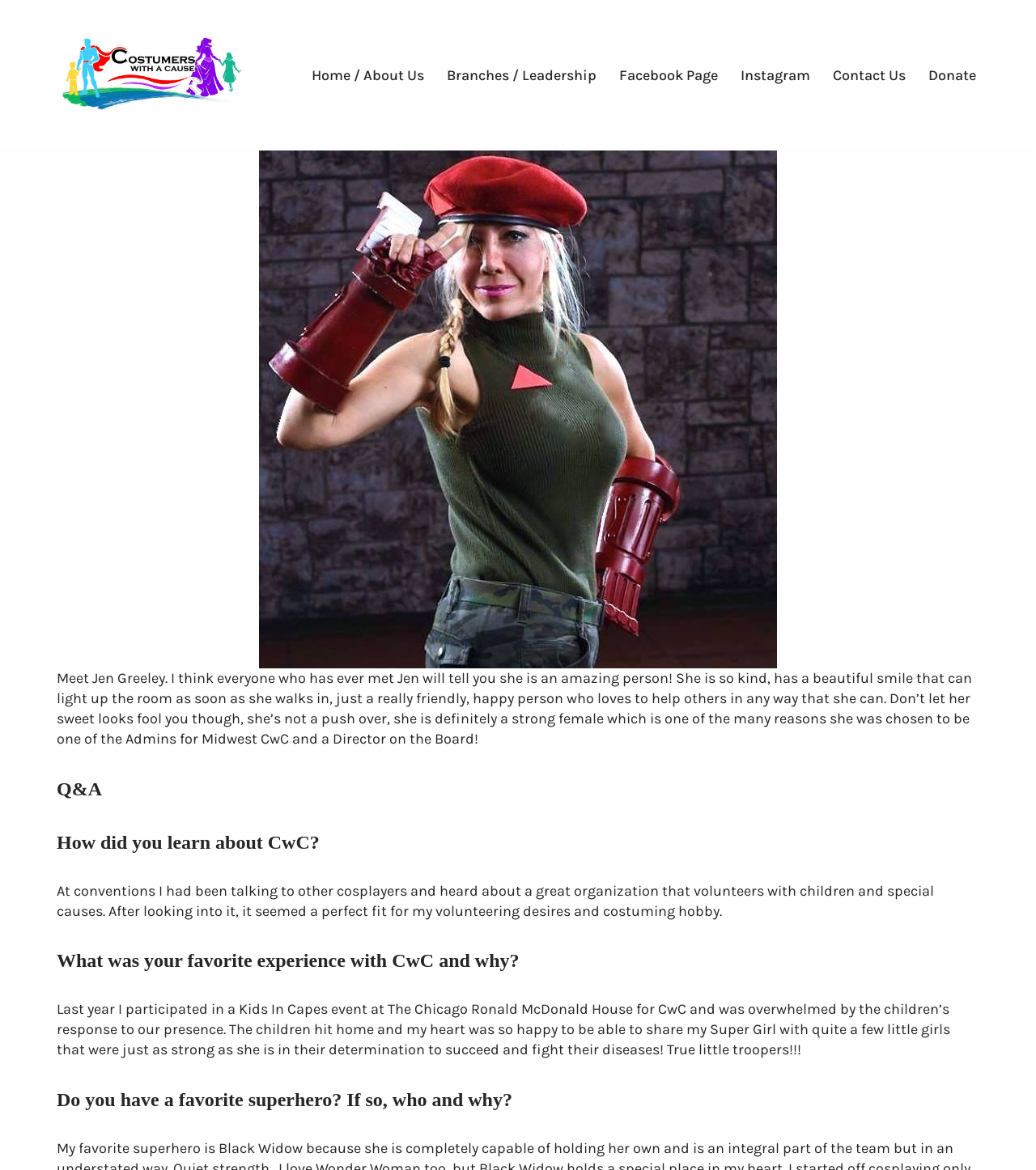Respond to the question below with a single word or phrase:
What is the purpose of the organization CwC?

Volunteering with children and special causes